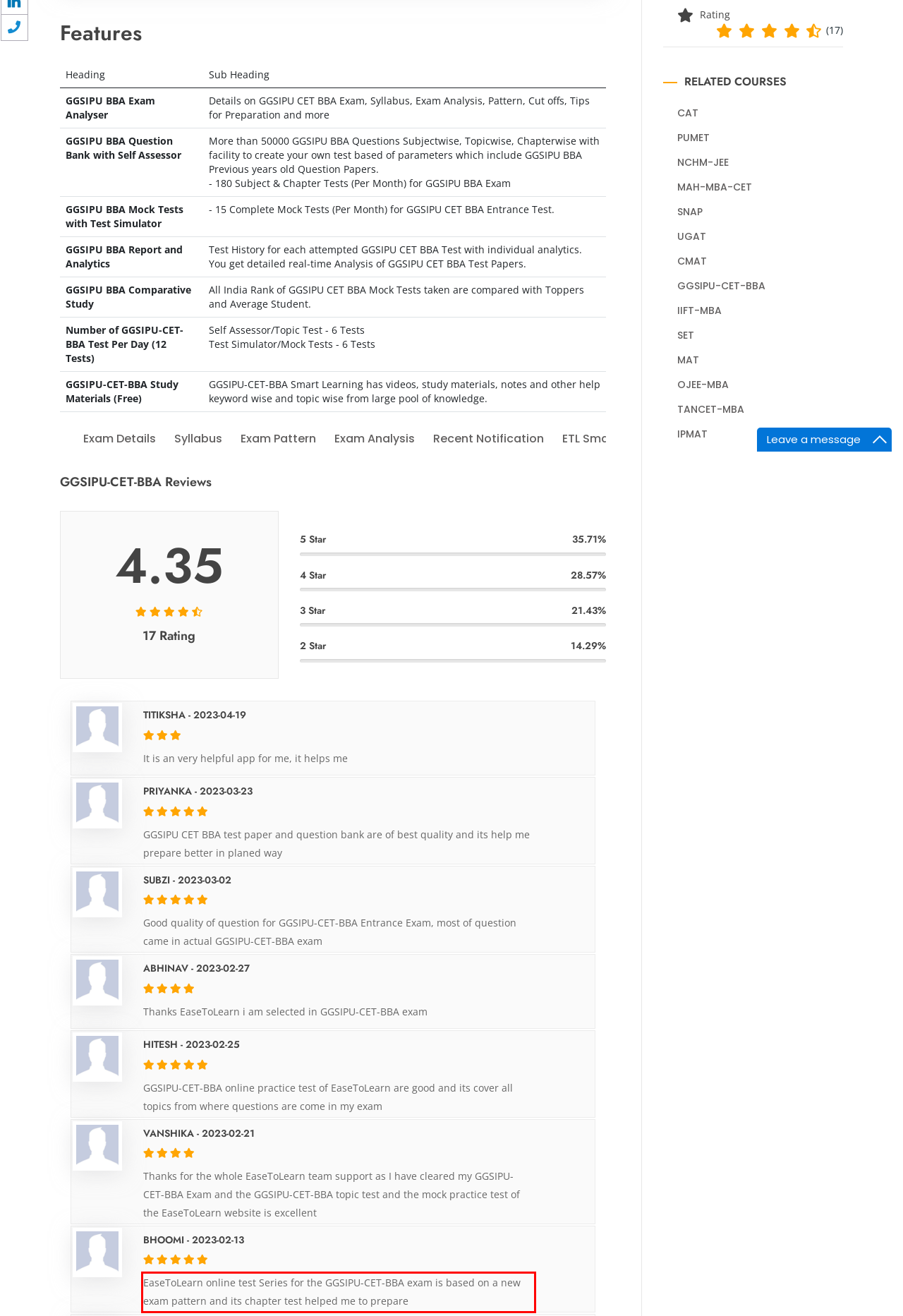Given a screenshot of a webpage containing a red bounding box, perform OCR on the text within this red bounding box and provide the text content.

EaseToLearn online test Series for the GGSIPU-CET-BBA exam is based on a new exam pattern and its chapter test helped me to prepare